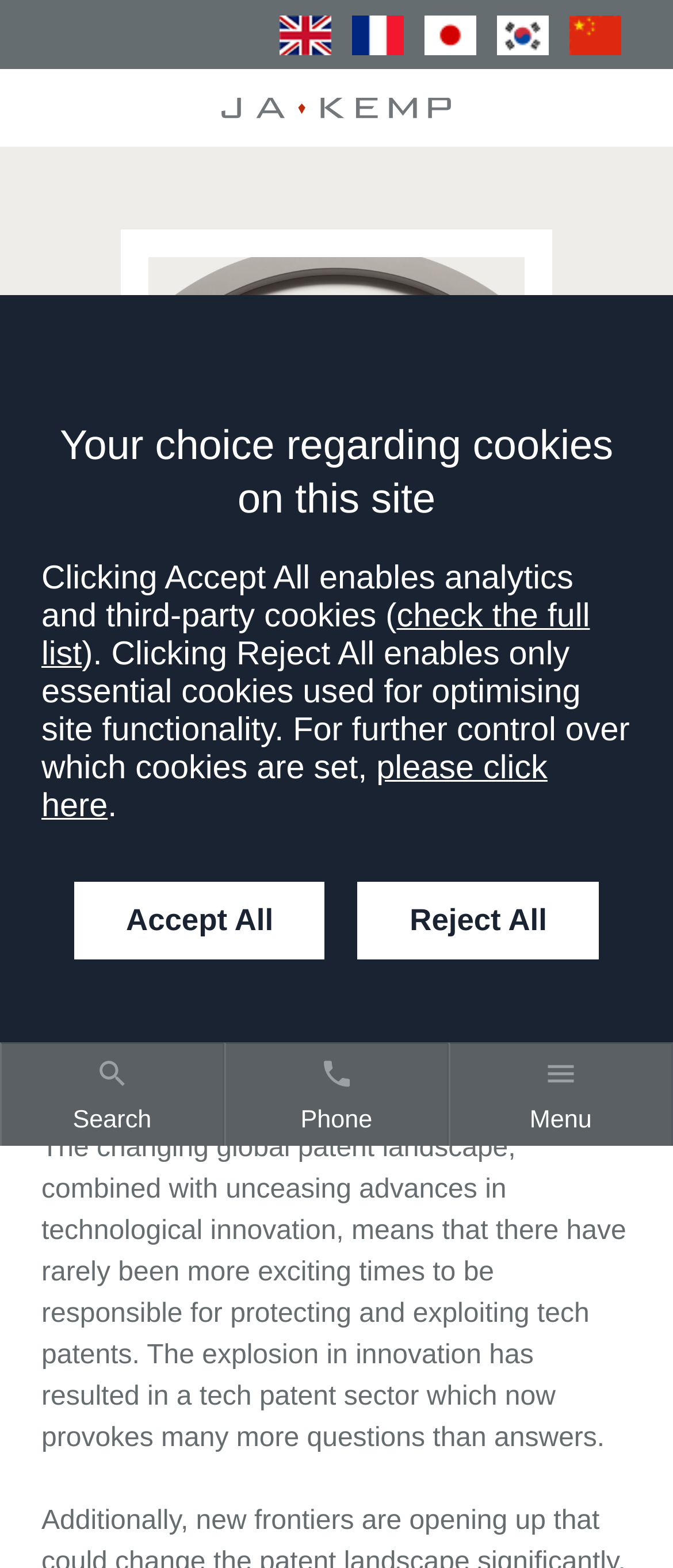For the element described, predict the bounding box coordinates as (top-left x, top-left y, bottom-right x, bottom-right y). All values should be between 0 and 1. Element description: alt="French"

[0.508, 0.007, 0.615, 0.037]